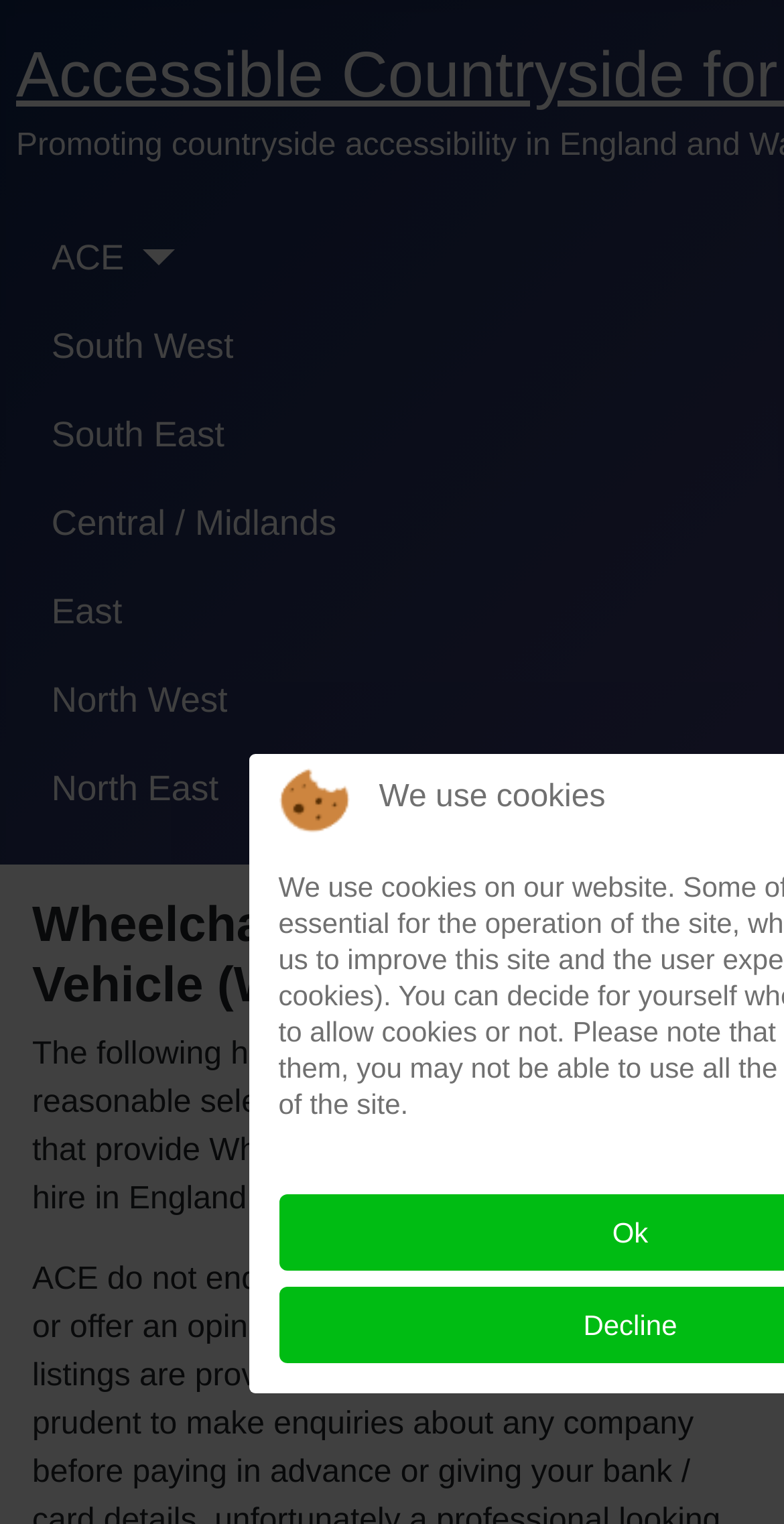Please identify the bounding box coordinates of the element that needs to be clicked to perform the following instruction: "Read about Wheelchair Accessible Vehicle (WAV) Hire".

[0.041, 0.588, 0.959, 0.666]